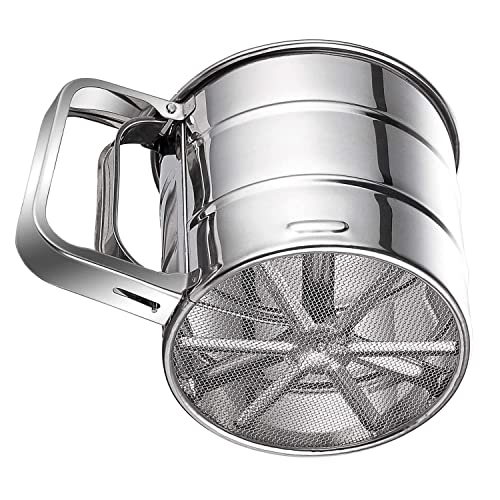Provide a single word or phrase answer to the question: 
How many layers does the sifter have?

Double-layered